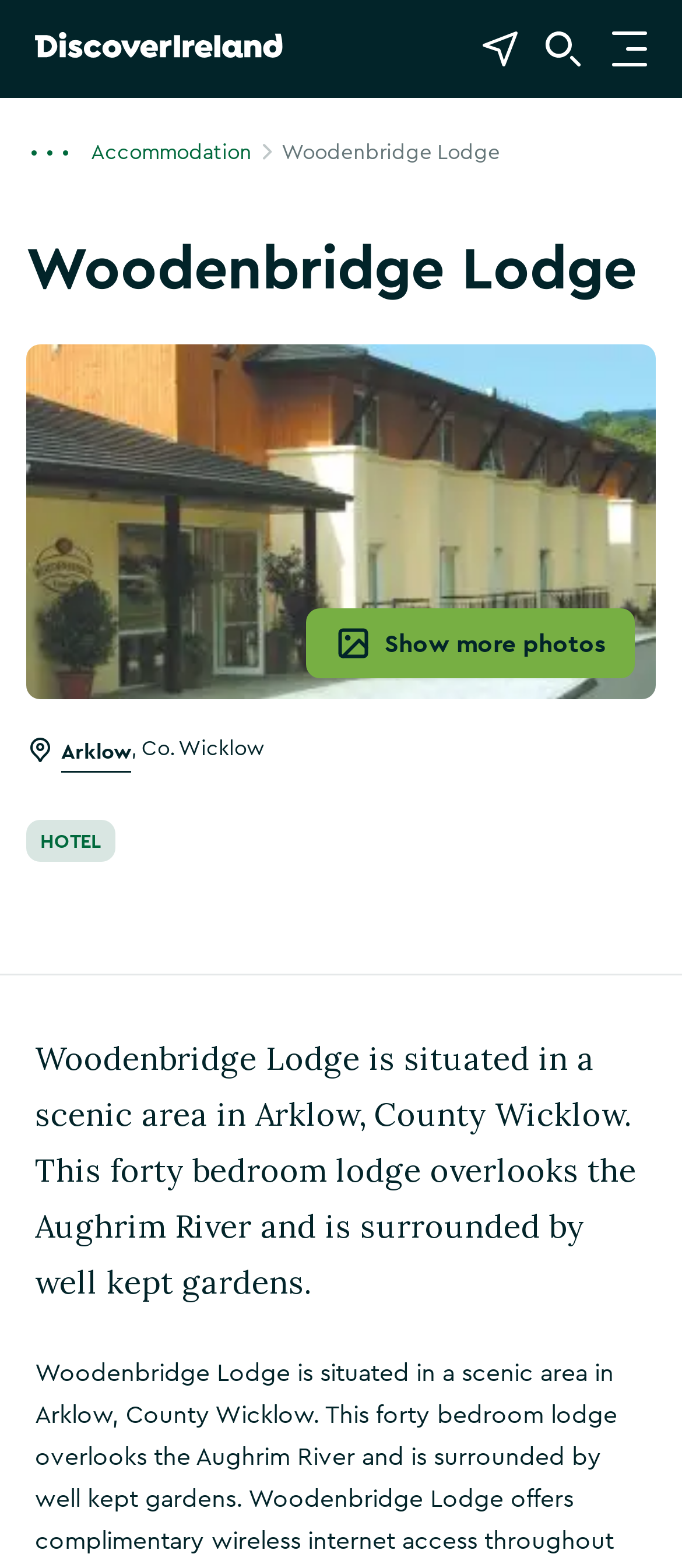Provide a brief response in the form of a single word or phrase:
Is there a map view available for the lodge?

Yes